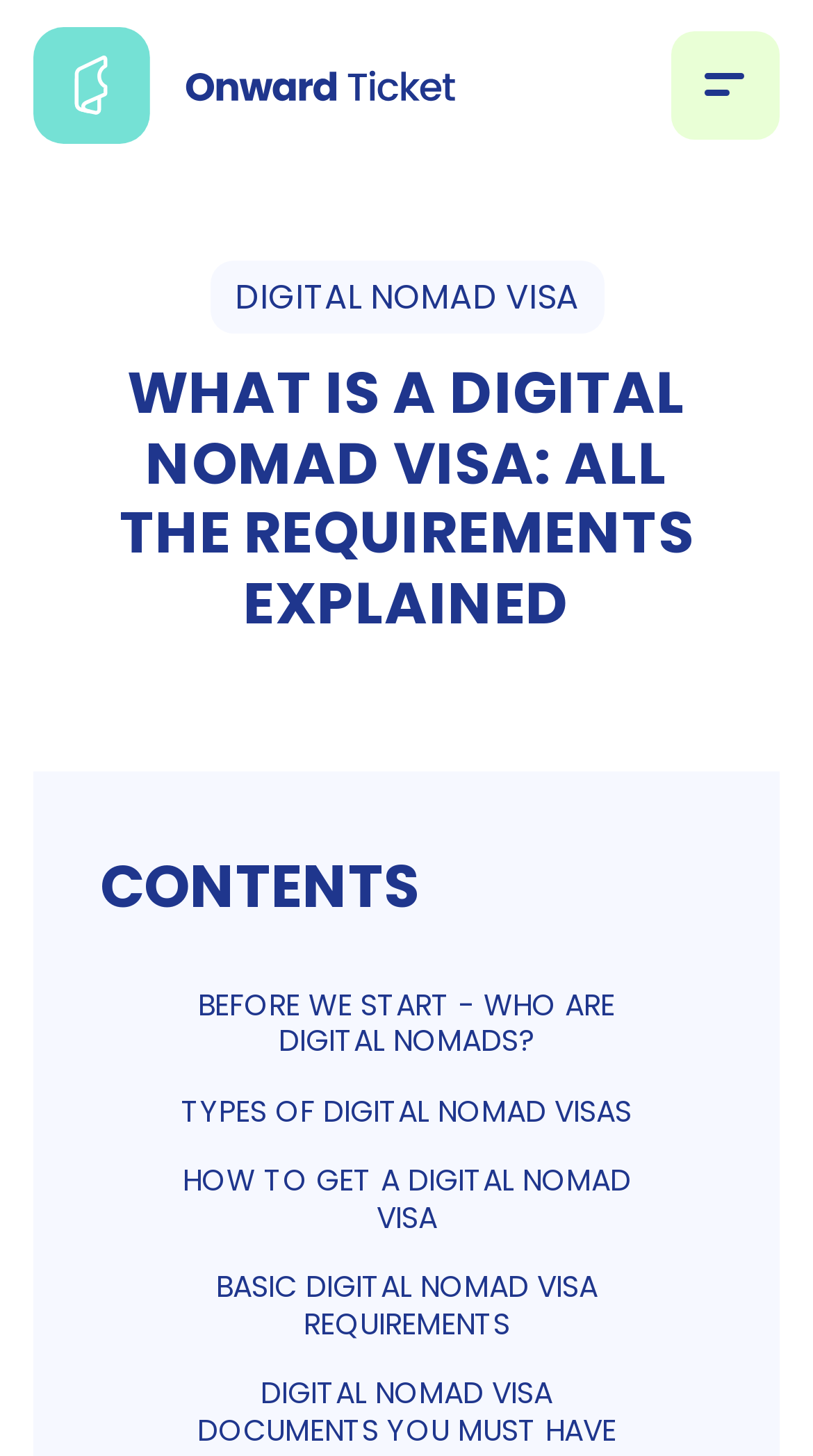What is the relationship between the image and the link 'What Is a Digital Nomad Visa: Requirements, Types & Facts'?
Using the visual information, answer the question in a single word or phrase.

The image is part of the link